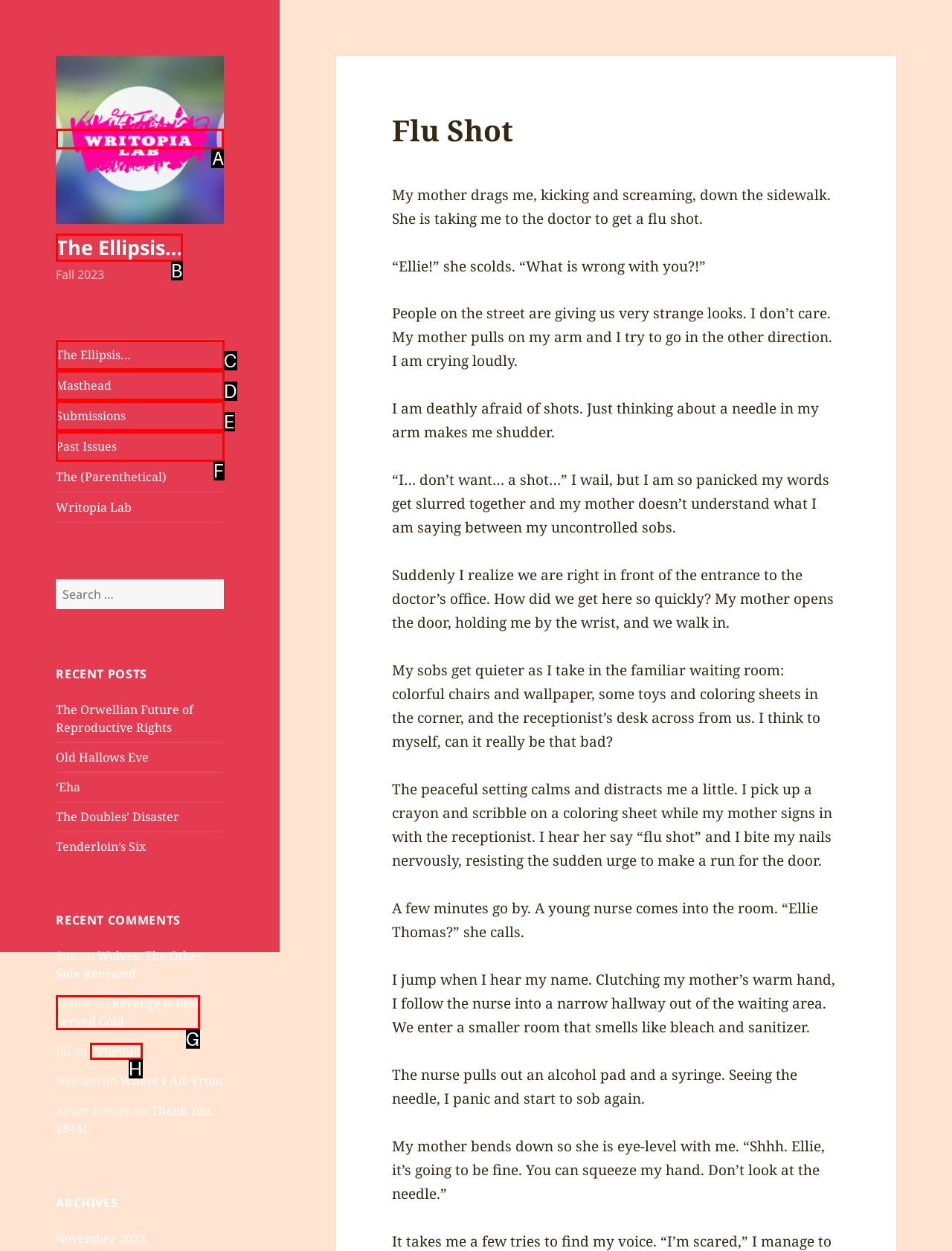Determine the letter of the UI element I should click on to complete the task: Click the 'CONTACT US' link from the provided choices in the screenshot.

None